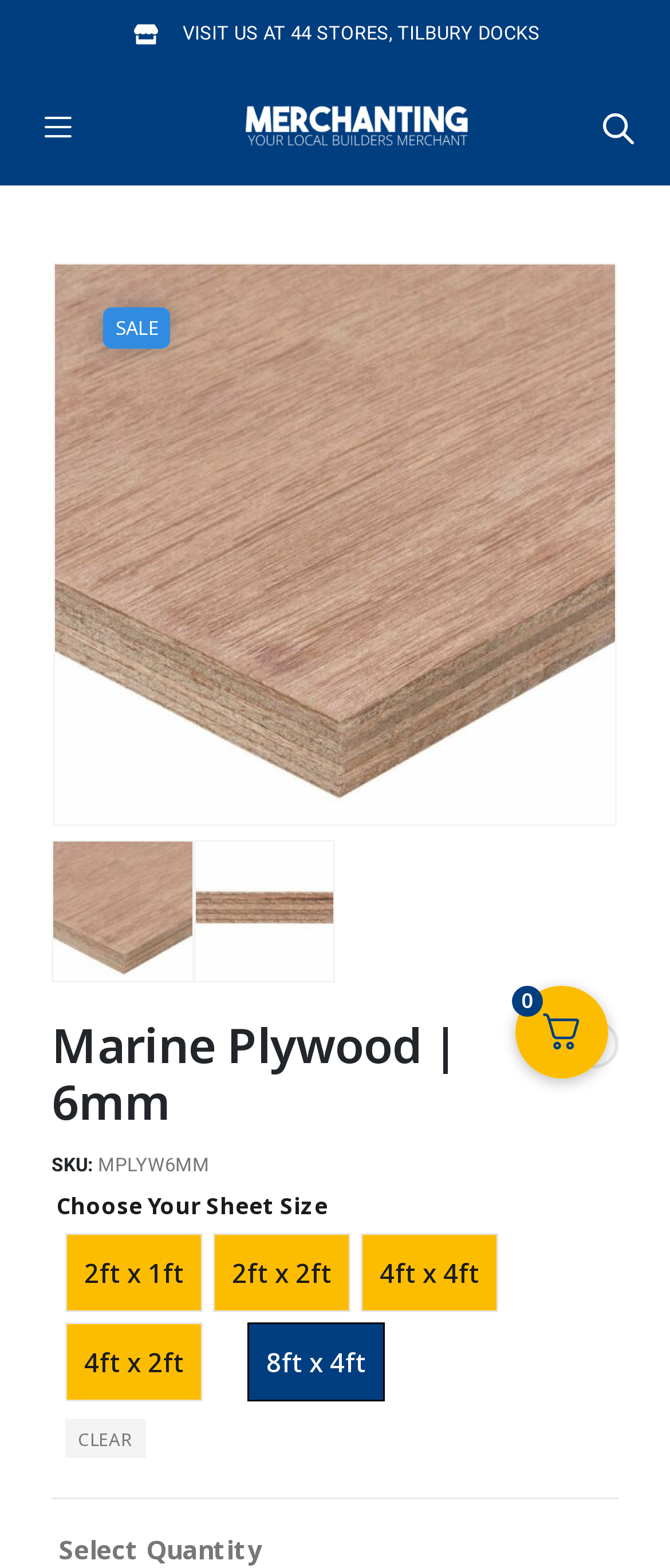Based on the image, provide a detailed and complete answer to the question: 
What is the purpose of the link 'VISIT US AT 44 STORES, TILBURY DOCKS'?

I inferred the purpose of the link by considering its text content 'VISIT US AT 44 STORES, TILBURY DOCKS' which suggests that it is a call to action to visit the physical store located at Tilbury Docks.